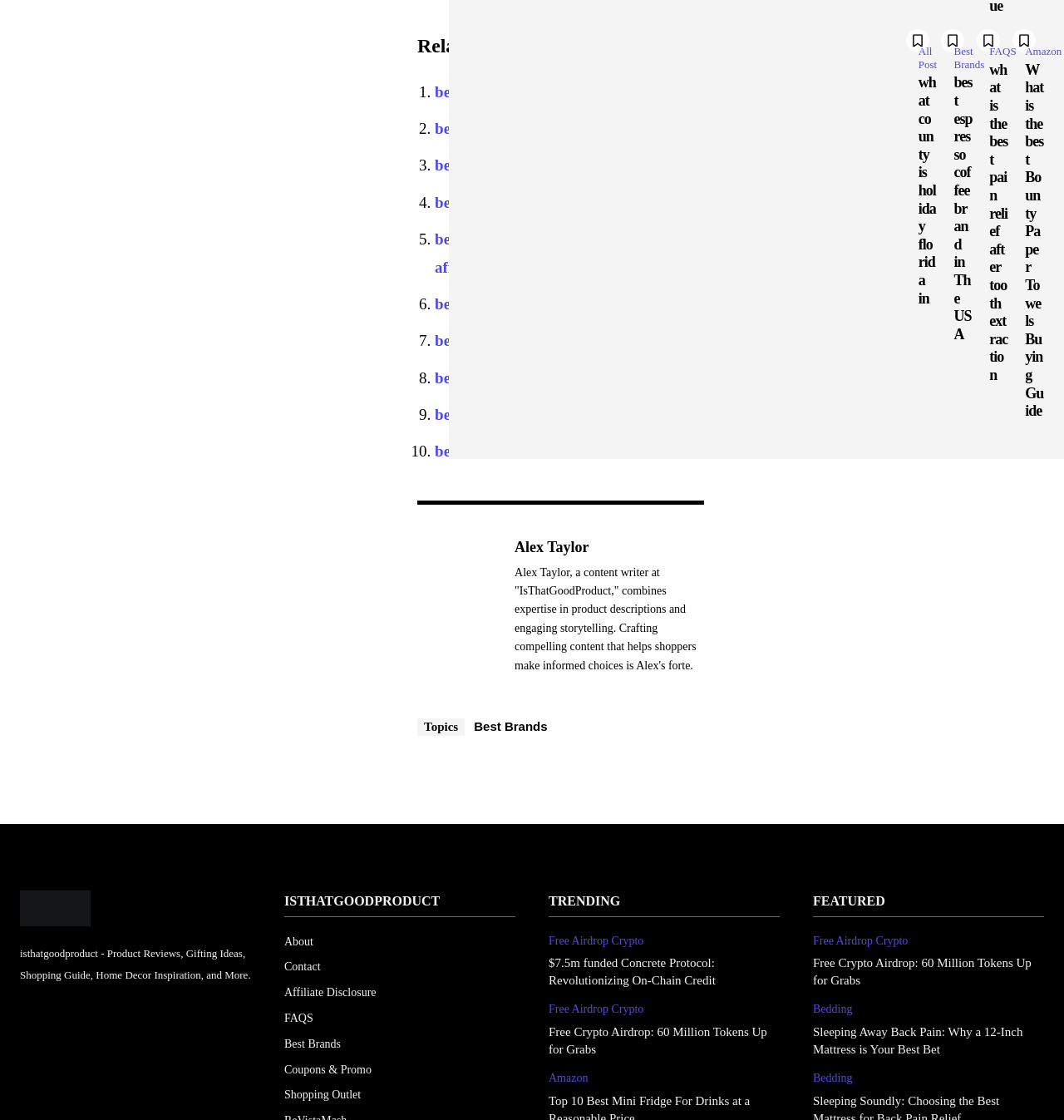Can you provide the bounding box coordinates for the element that should be clicked to implement the instruction: "Click on the 'Best Brands' link"?

[0.44, 0.641, 0.52, 0.656]